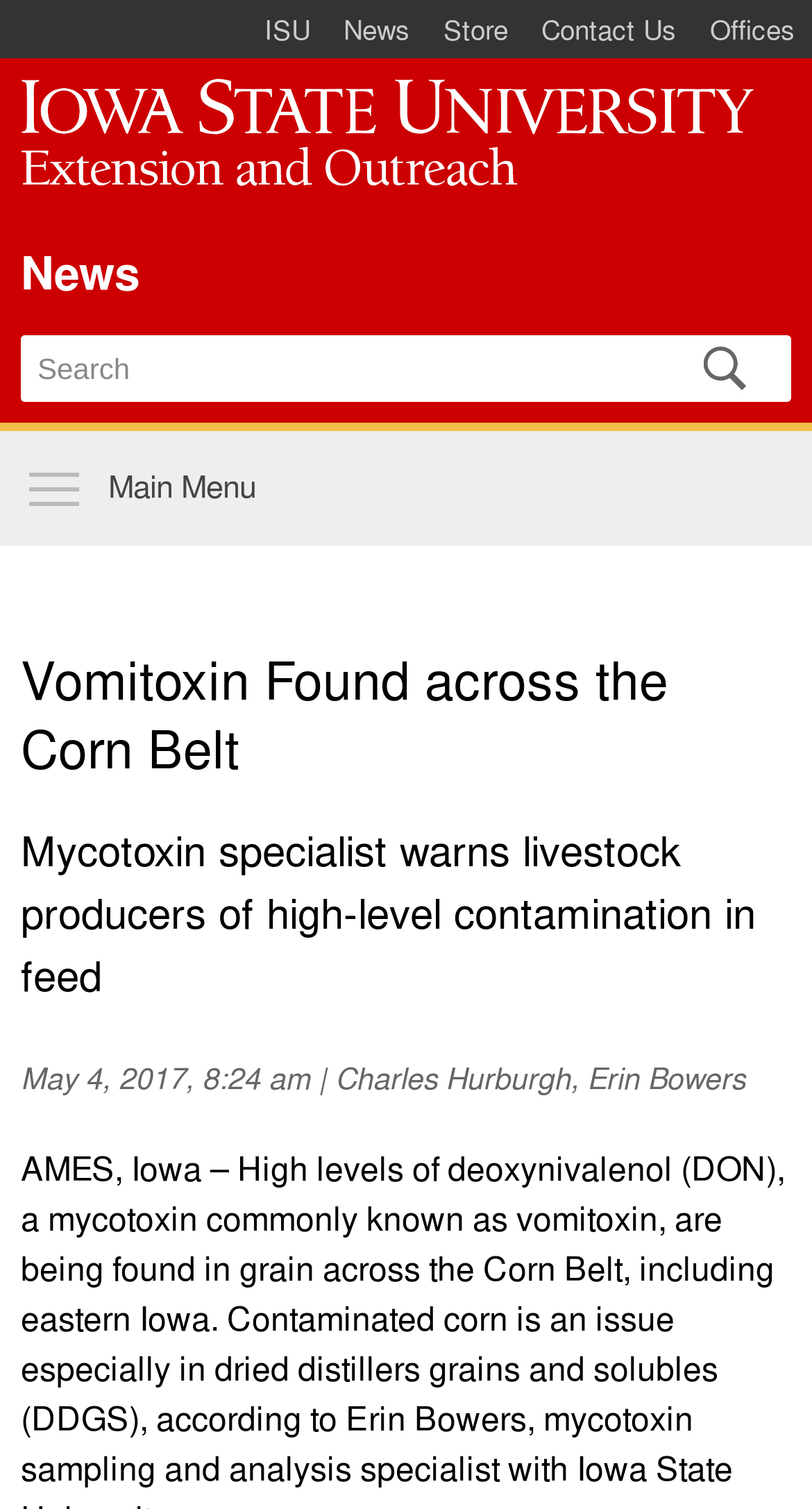Provide your answer in a single word or phrase: 
Who are the authors of the latest article?

Charles Hurburgh, Erin Bowers